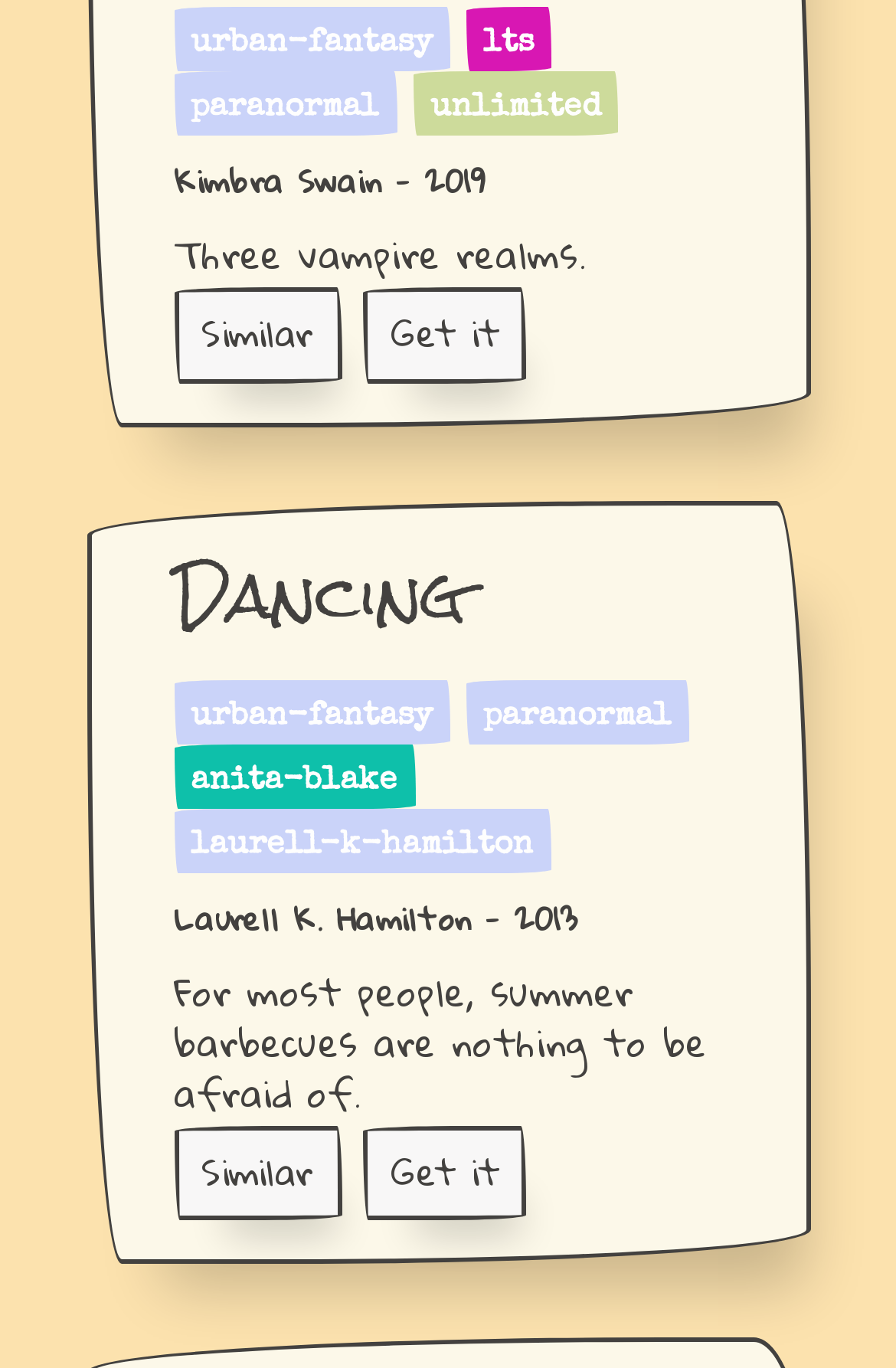Identify the bounding box coordinates of the clickable region necessary to fulfill the following instruction: "Explore paranormal books". The bounding box coordinates should be four float numbers between 0 and 1, i.e., [left, top, right, bottom].

[0.539, 0.511, 0.749, 0.535]